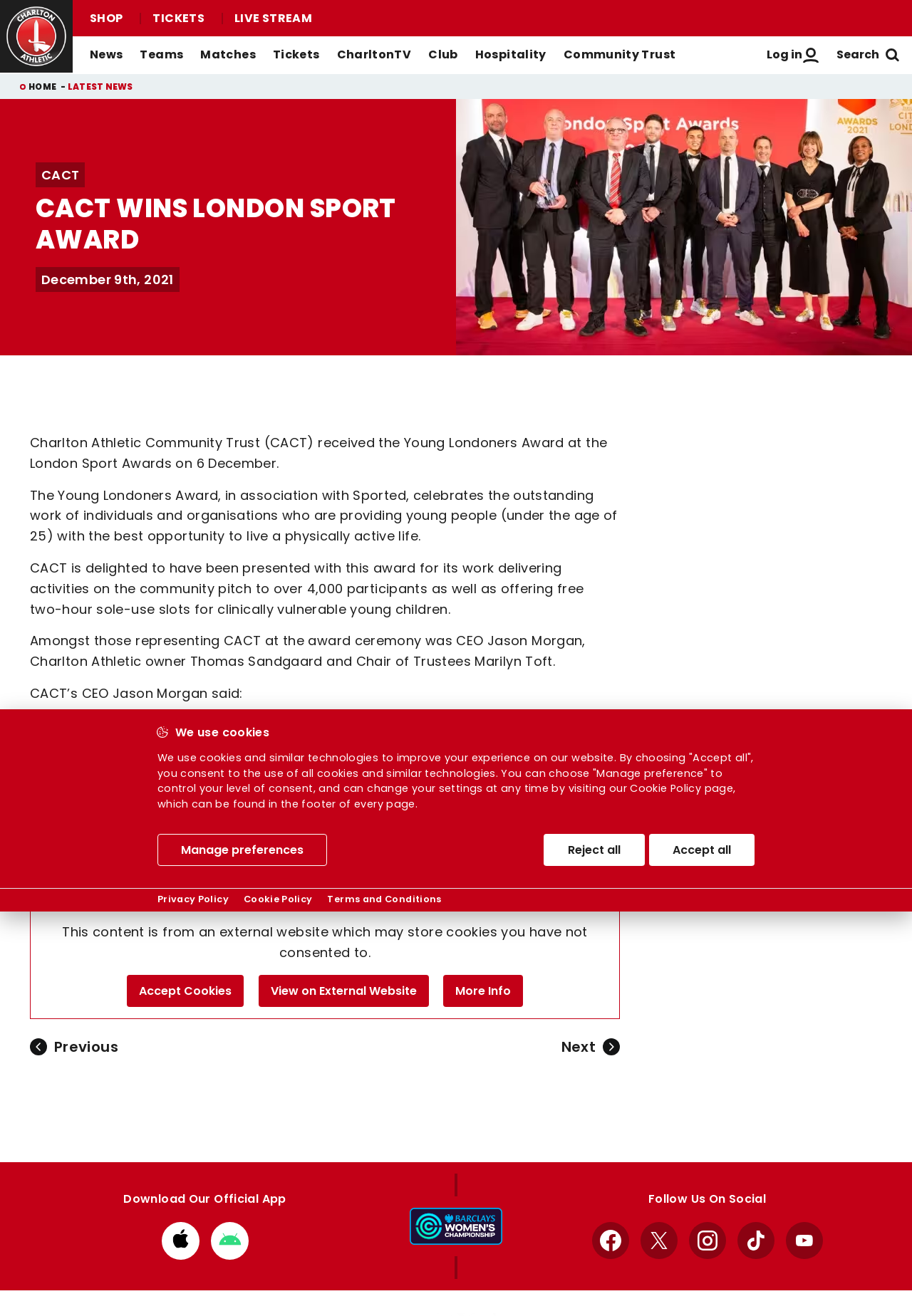Identify and extract the heading text of the webpage.

CACT WINS LONDON SPORT AWARD